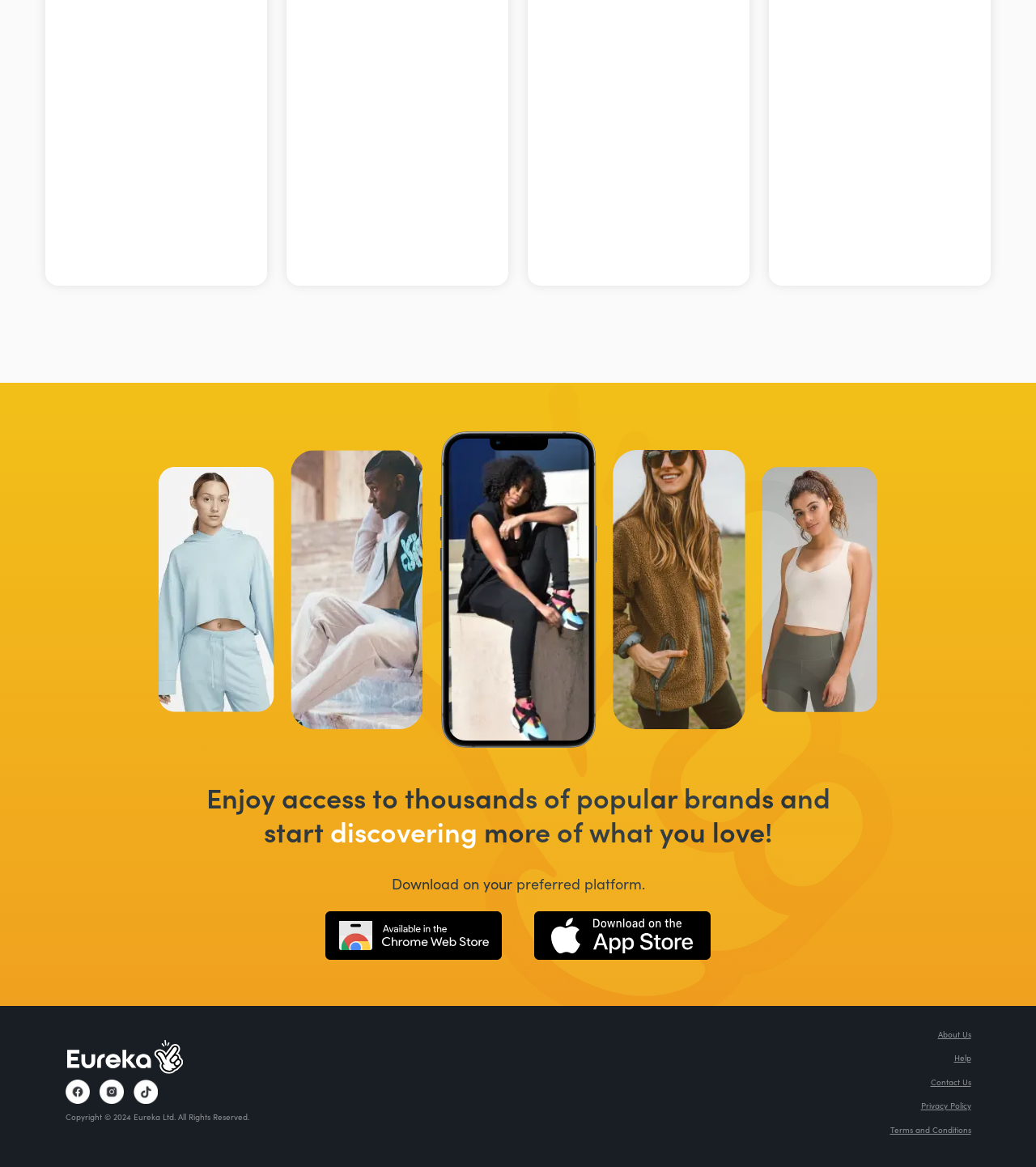Please reply with a single word or brief phrase to the question: 
What is the direction of the scroll?

Left and Right